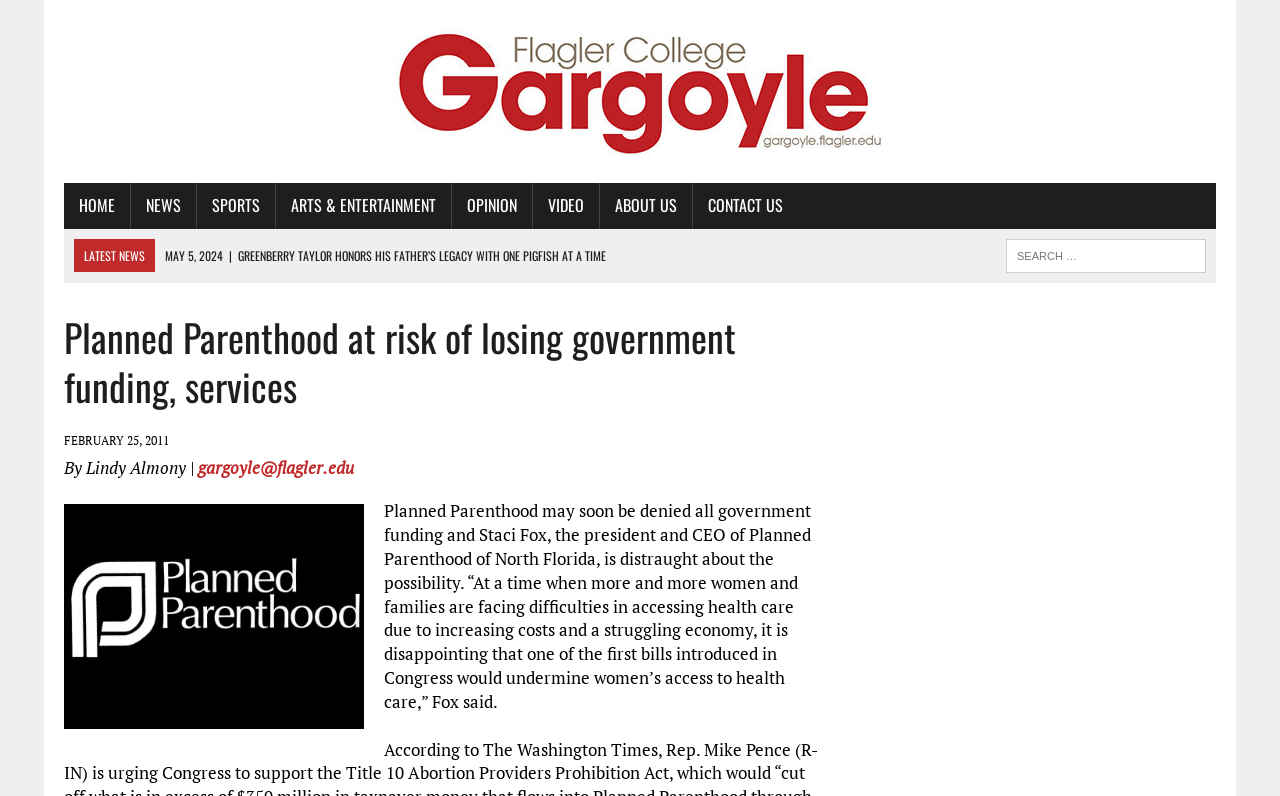Can you locate the main headline on this webpage and provide its text content?

Planned Parenthood at risk of losing government funding, services